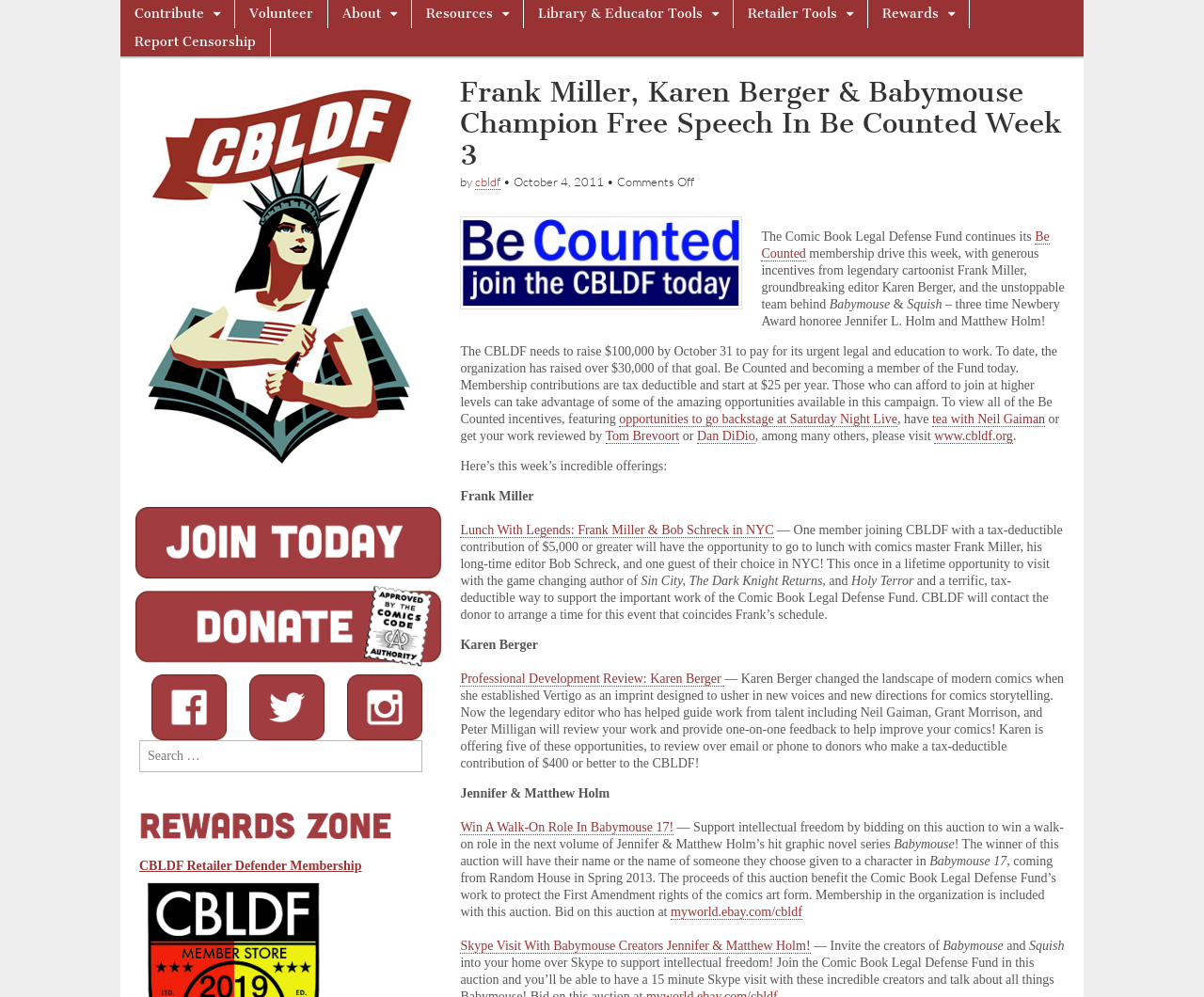What is the profession of Karen Berger?
Refer to the image and give a detailed answer to the query.

The answer can be found in the text 'Karen Berger changed the landscape of modern comics when she established Vertigo as an imprint designed to usher in new voices and new directions for comics storytelling.' which indicates that Karen Berger is an editor.